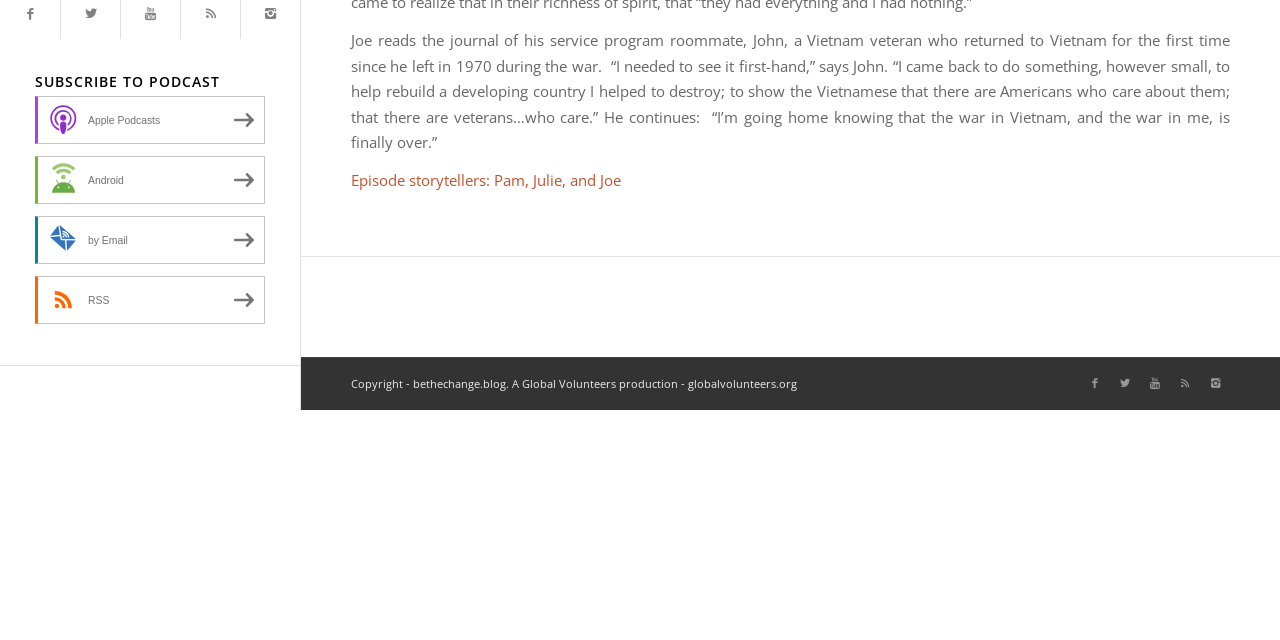Given the element description: "by Email", predict the bounding box coordinates of the UI element it refers to, using four float numbers between 0 and 1, i.e., [left, top, right, bottom].

[0.027, 0.338, 0.207, 0.413]